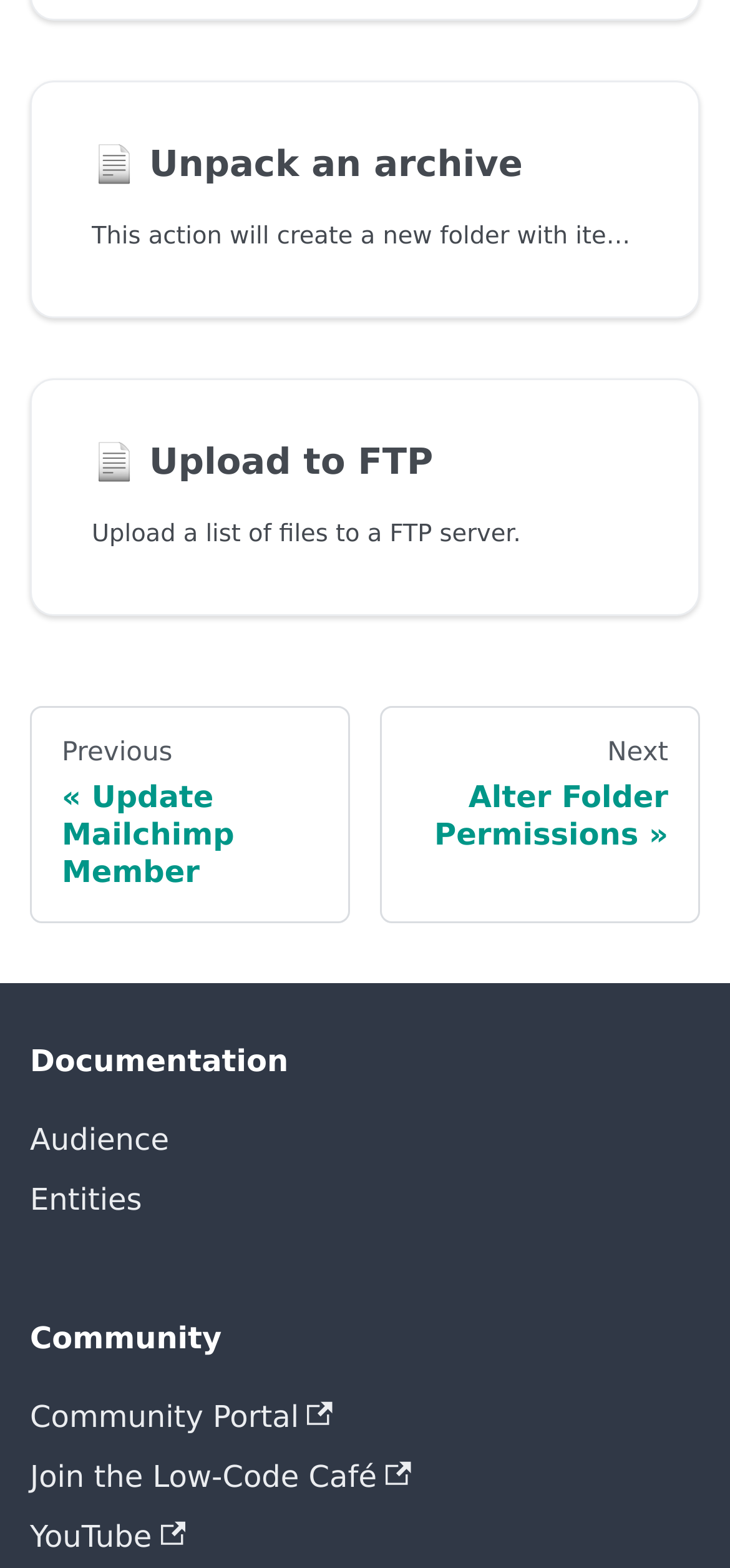Please identify the bounding box coordinates for the region that you need to click to follow this instruction: "go to previous documentation".

[0.041, 0.45, 0.479, 0.588]